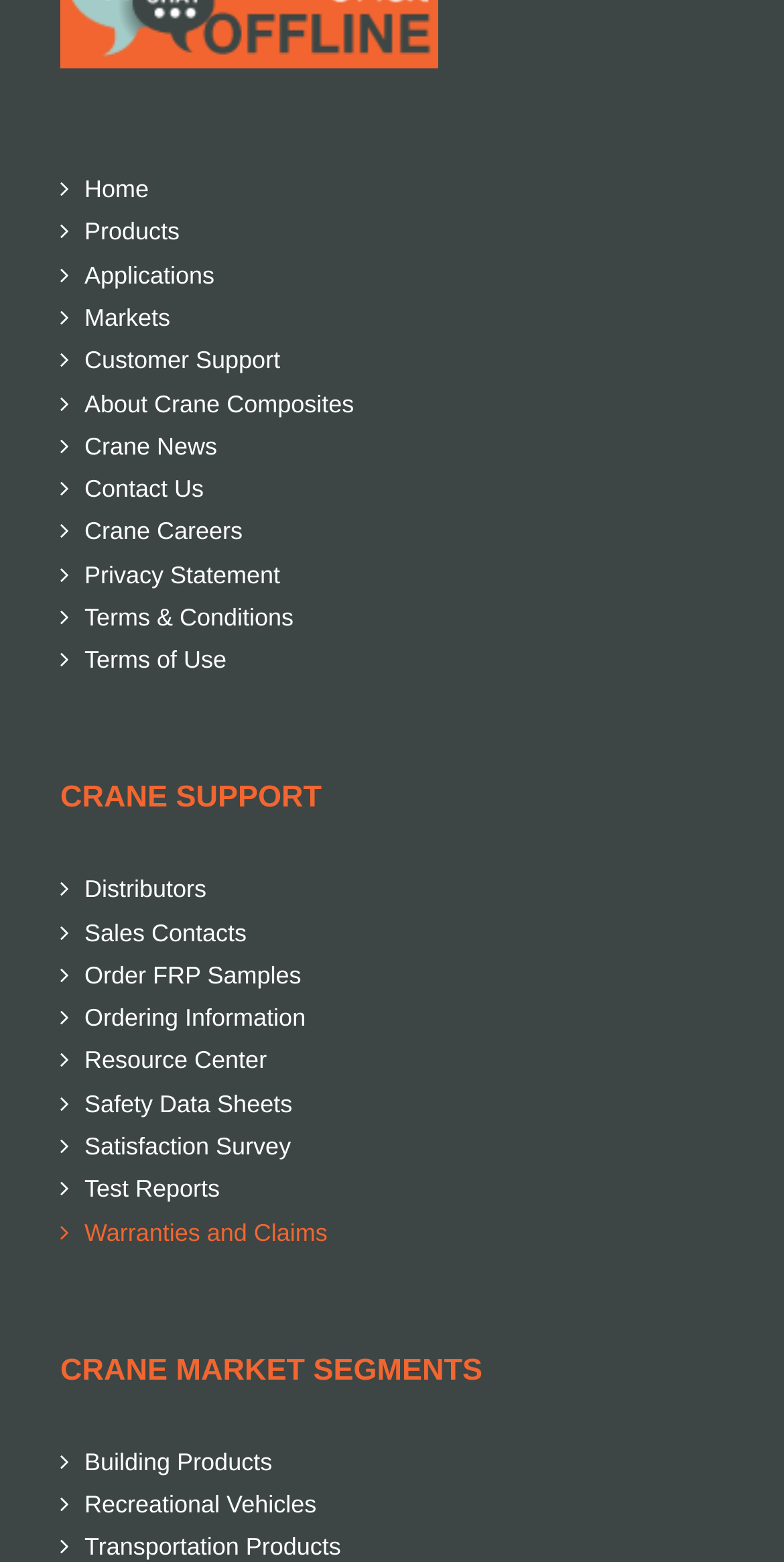Find and provide the bounding box coordinates for the UI element described here: "Toggle Menu". The coordinates should be given as four float numbers between 0 and 1: [left, top, right, bottom].

None